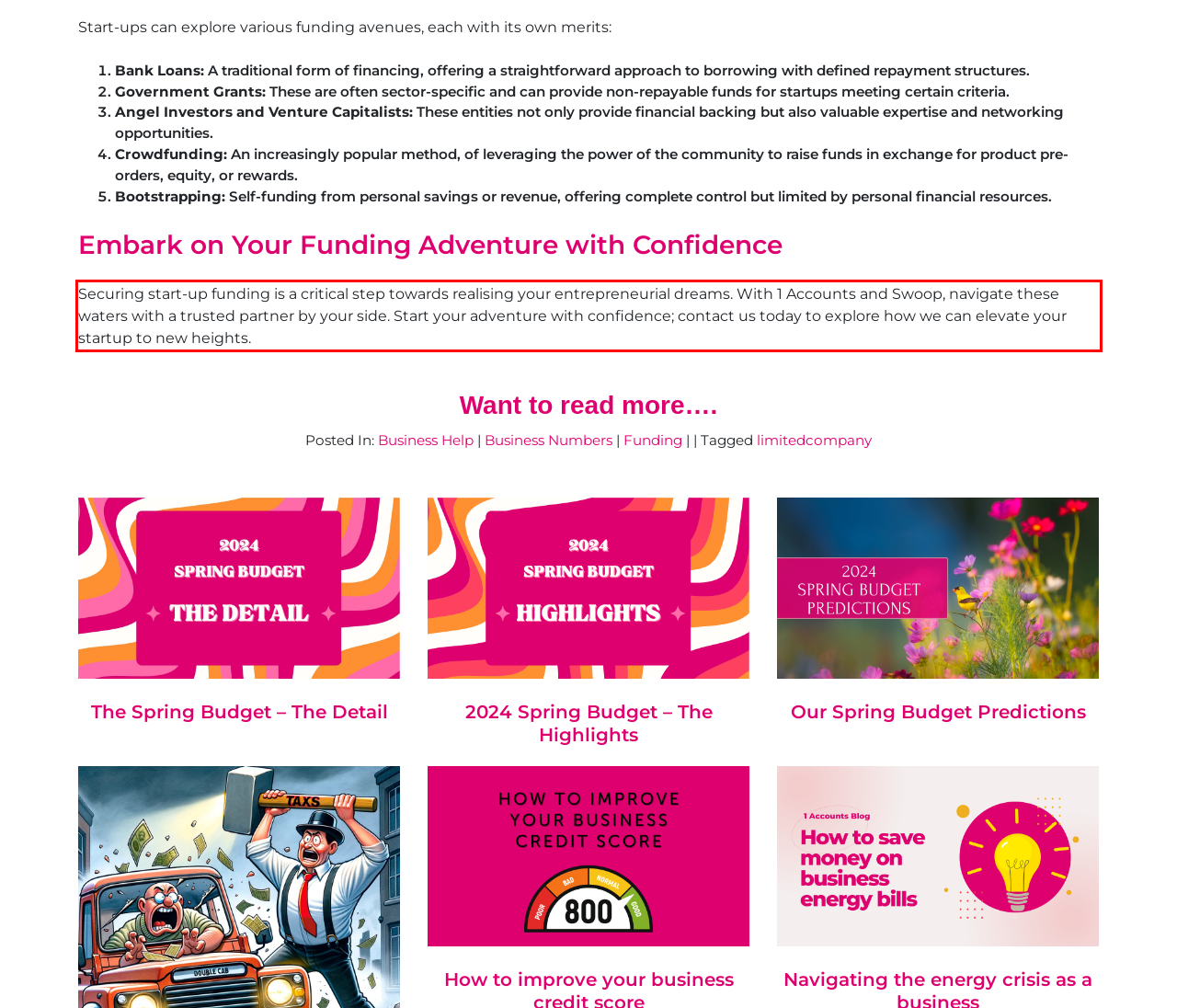Given a screenshot of a webpage, identify the red bounding box and perform OCR to recognize the text within that box.

Securing start-up funding is a critical step towards realising your entrepreneurial dreams. With 1 Accounts and Swoop, navigate these waters with a trusted partner by your side. Start your adventure with confidence; contact us today to explore how we can elevate your startup to new heights.